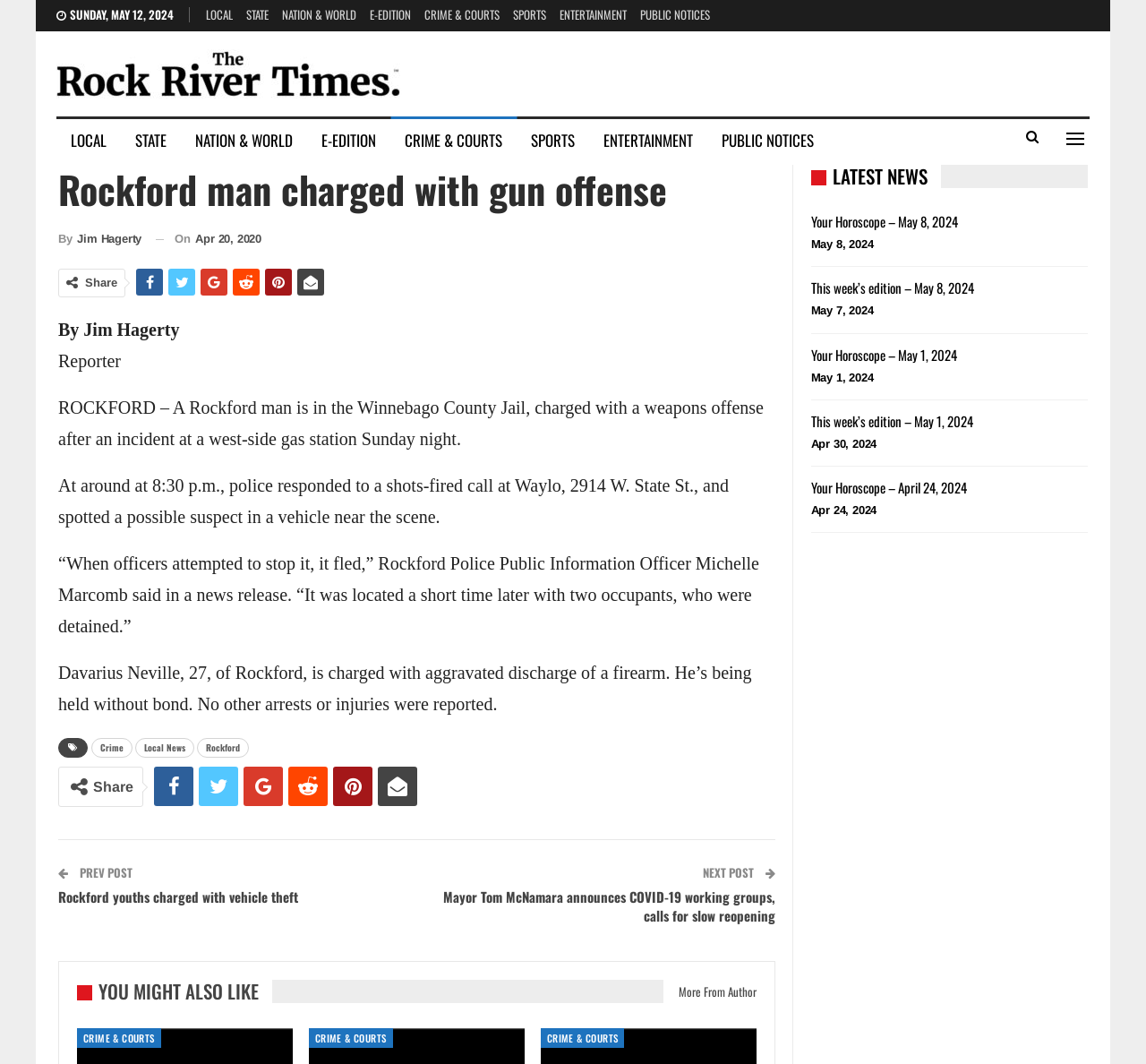Analyze and describe the webpage in a detailed narrative.

The webpage is an article from The Rock River Times, a local news publication. At the top of the page, there is a horizontal navigation menu with links to different sections, including LOCAL, STATE, NATION & WORLD, E-EDITION, CRIME & COURTS, SPORTS, ENTERTAINMENT, and PUBLIC NOTICES. Below this menu, there is a large heading that reads "Rockford man charged with gun offense" and a subheading with the author's name, Jim Hagerty, and his title, Reporter.

The main article is divided into several paragraphs, with the first paragraph describing the incident at a west-side gas station on Sunday night. The article continues to provide details about the incident, including the response of the police and the charges filed against the suspect, Davarius Neville.

To the right of the article, there is a sidebar with links to related articles, including "Crime" and "Local News". There are also social media sharing links and a "Share" button.

Below the article, there are links to previous and next posts, including "Rockford youths charged with vehicle theft" and "Mayor Tom McNamara announces COVID-19 working groups, calls for slow reopening". There is also a section titled "YOU MIGHT ALSO LIKE" with links to other articles.

In the bottom right corner of the page, there is a secondary sidebar with a heading "LATEST NEWS" and links to recent articles, including "Your Horoscope – May 8, 2024" and "This week’s edition – May 8, 2024". Each article has a timestamp indicating the date of publication.

Throughout the page, there are several images, including the publication's logo and icons for social media sharing.